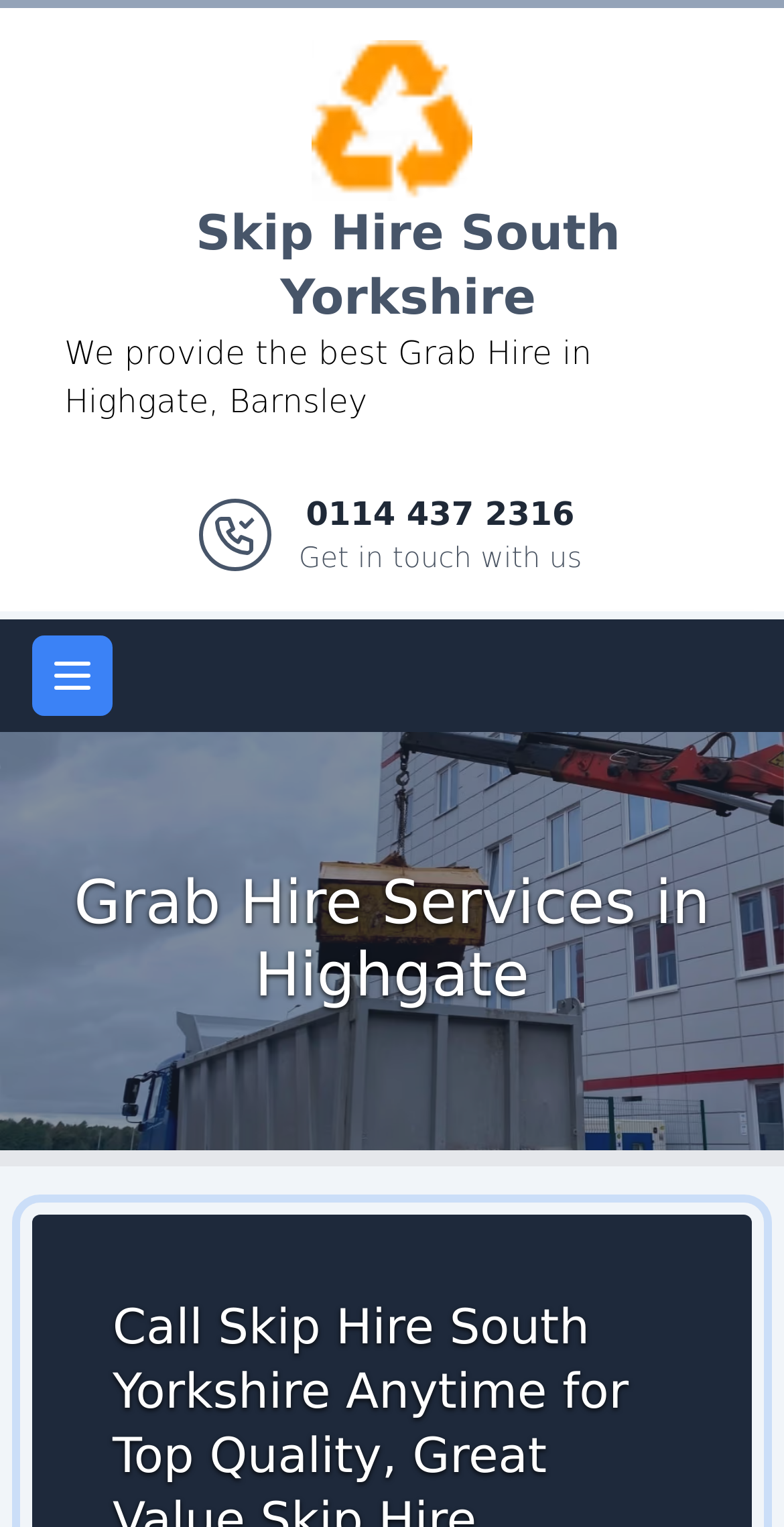For the given element description Skip Hire South Yorkshire, determine the bounding box coordinates of the UI element. The coordinates should follow the format (top-left x, top-left y, bottom-right x, bottom-right y) and be within the range of 0 to 1.

[0.25, 0.134, 0.791, 0.213]